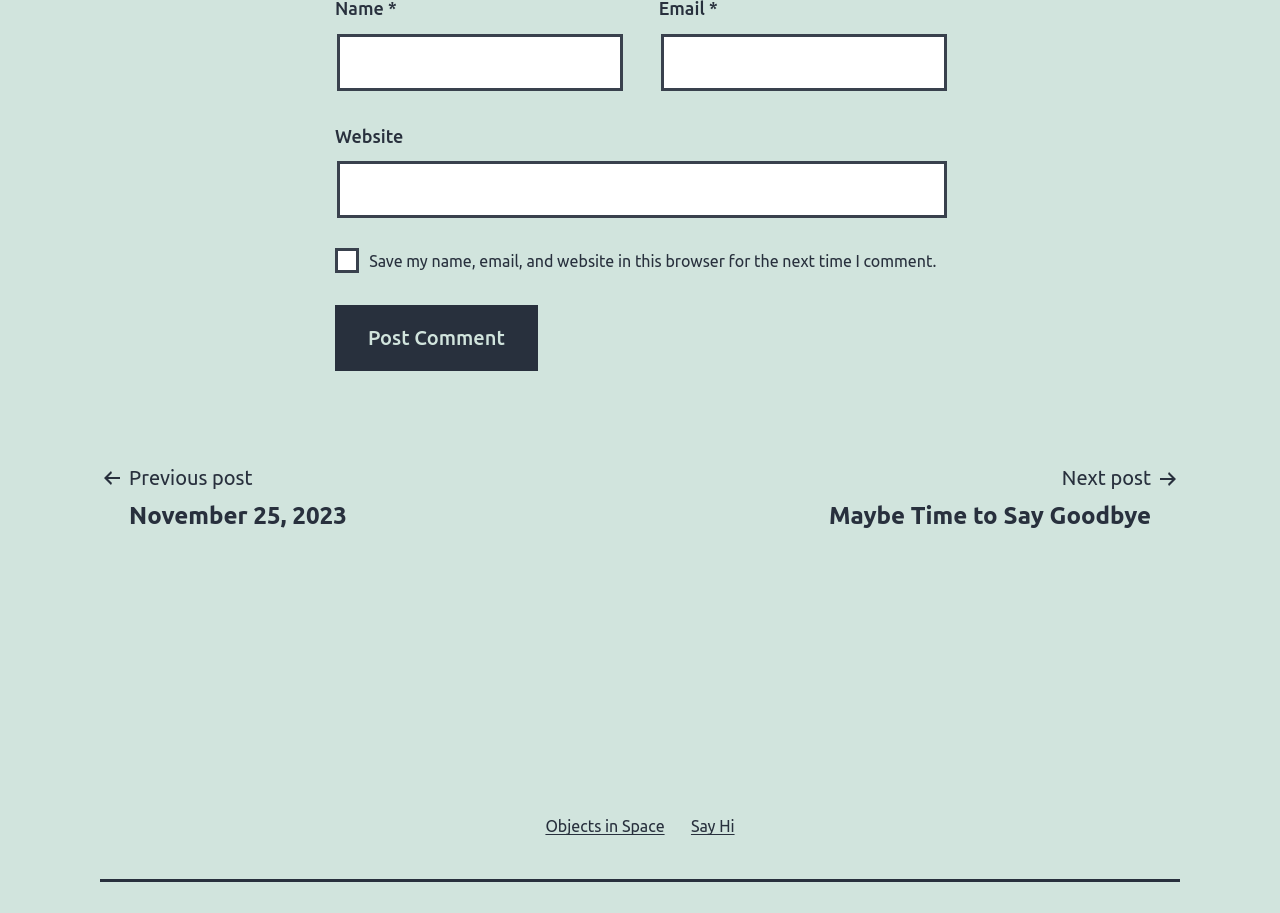What is the purpose of the 'Name' and 'Email' textboxes?
Use the image to give a comprehensive and detailed response to the question.

The 'Name' and 'Email' textboxes are required fields in the comment form, which suggests that they are used to collect information about the user submitting the comment. This information is likely used to display the user's name and email address alongside their comment.